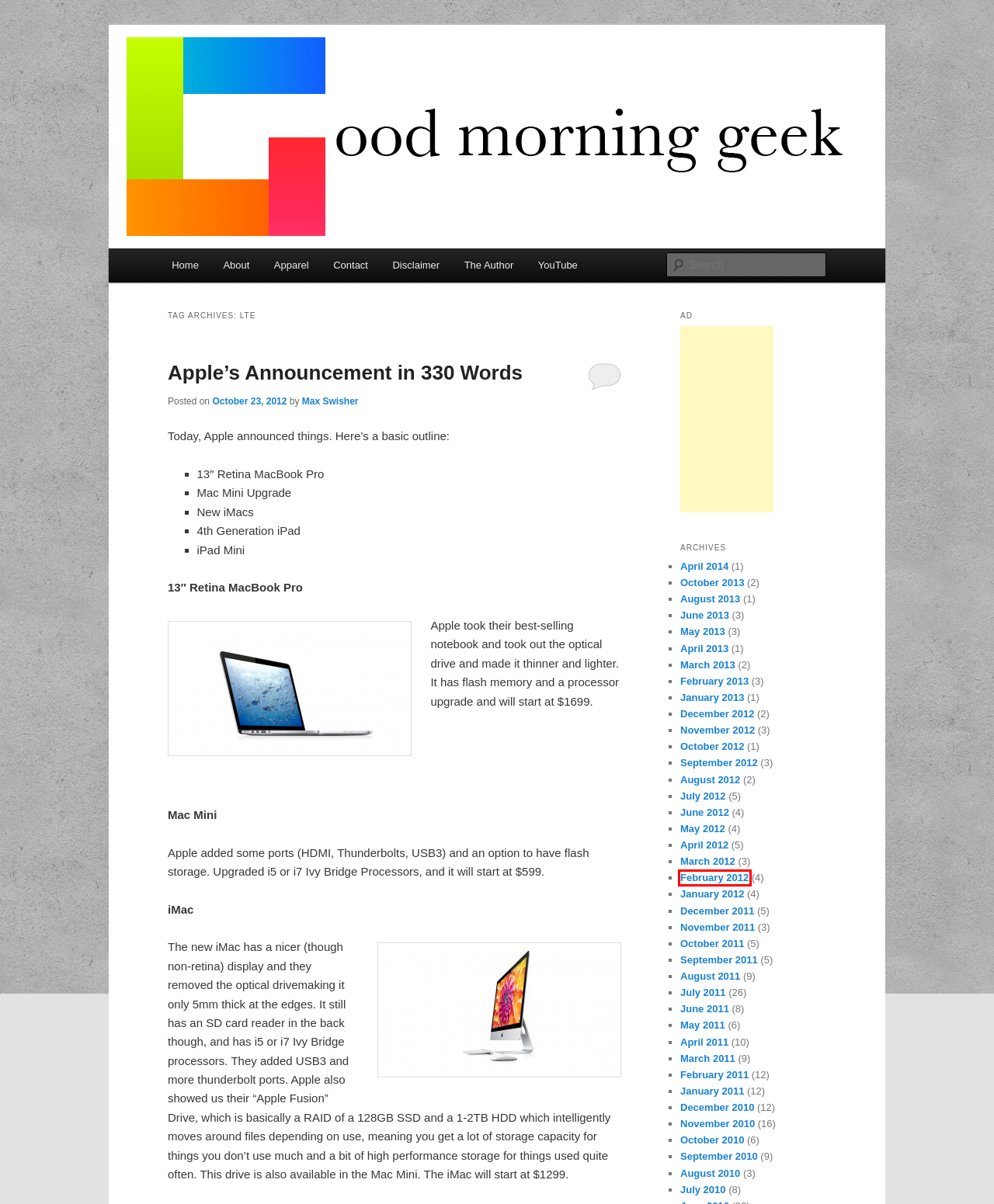You have a screenshot of a webpage with a red bounding box around a UI element. Determine which webpage description best matches the new webpage that results from clicking the element in the bounding box. Here are the candidates:
A. August | 2010 | Good Morning Geek
B. February | 2012 | Good Morning Geek
C. February | 2013 | Good Morning Geek
D. YouTube | Good Morning Geek
E. November | 2012 | Good Morning Geek
F. November | 2011 | Good Morning Geek
G. April | 2012 | Good Morning Geek
H. September | 2010 | Good Morning Geek

B